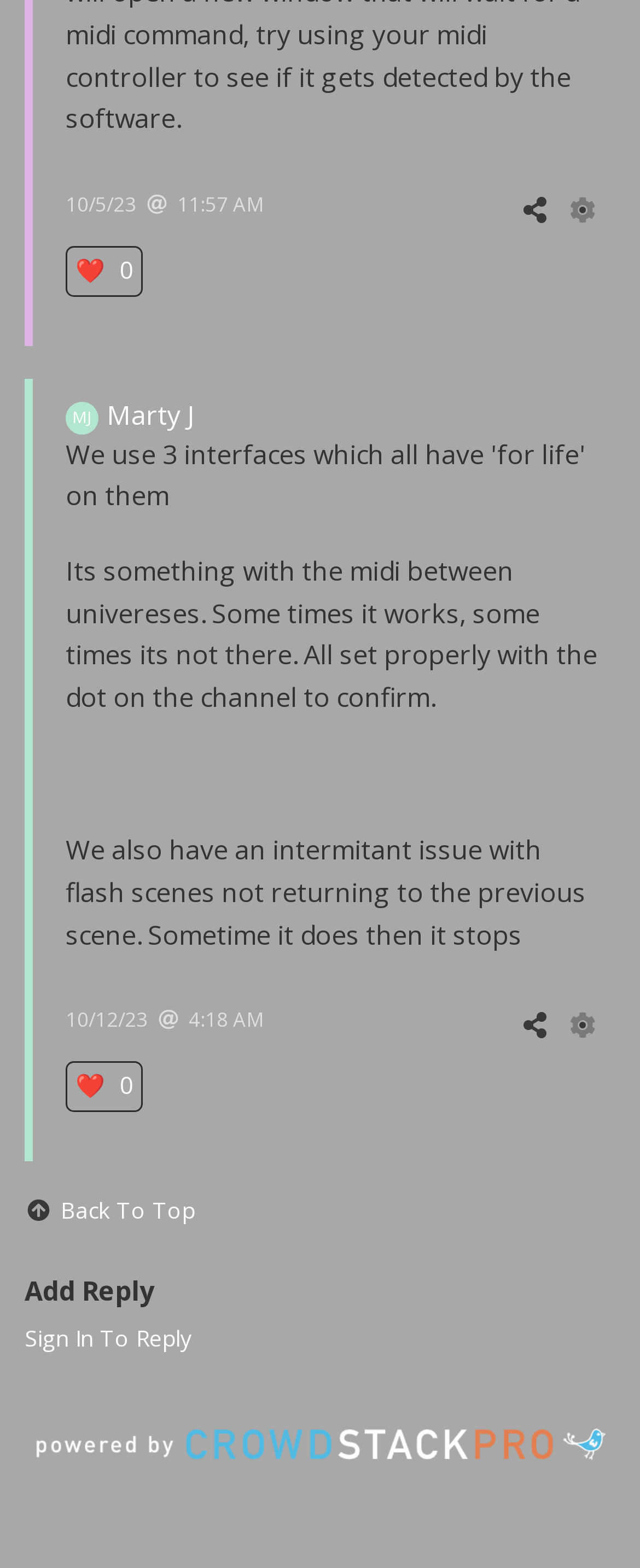Please locate the bounding box coordinates of the element that should be clicked to complete the given instruction: "Share the post".

[0.81, 0.122, 0.862, 0.145]